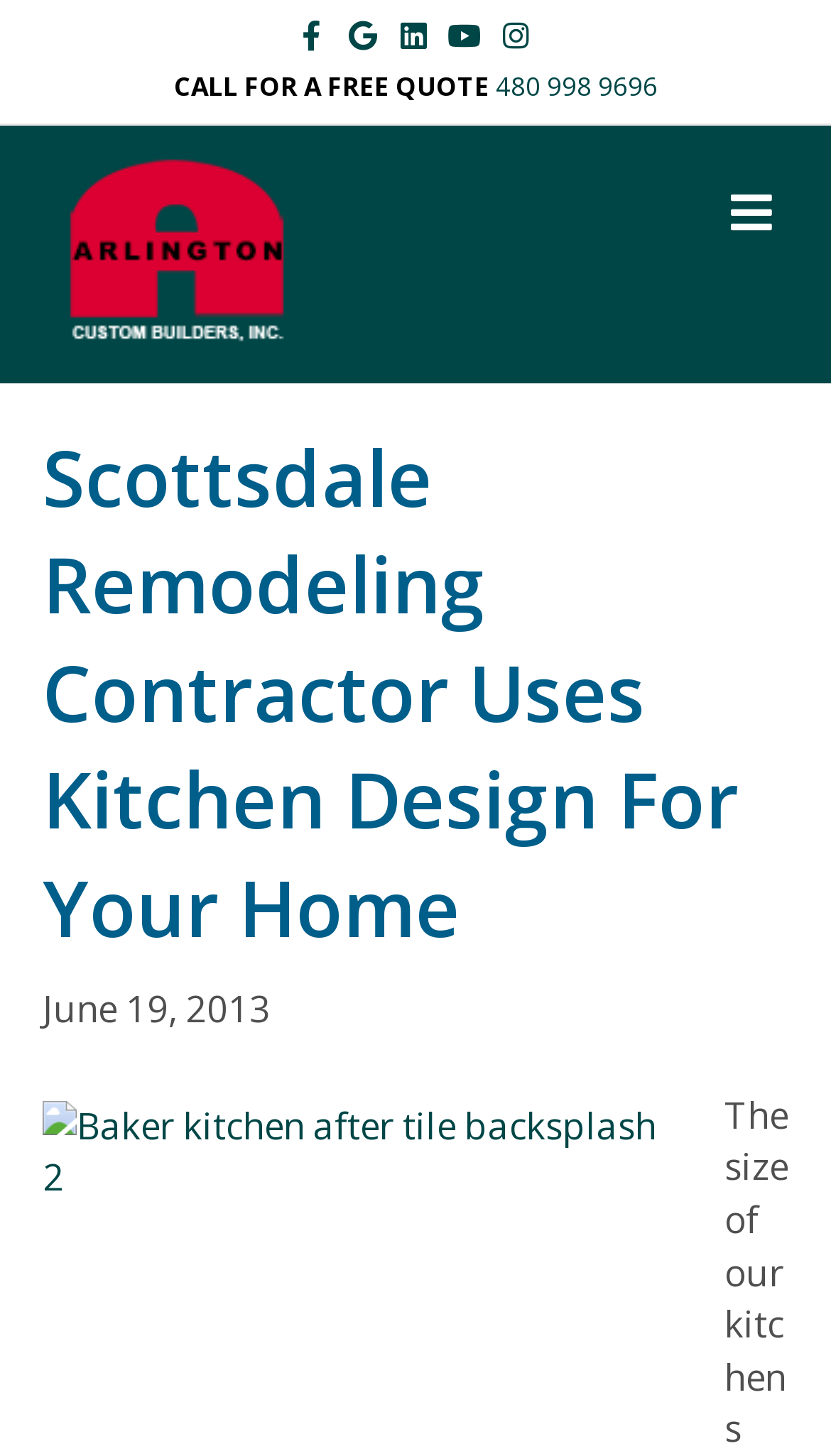Extract the text of the main heading from the webpage.

Scottsdale Remodeling Contractor Uses Kitchen Design For Your Home